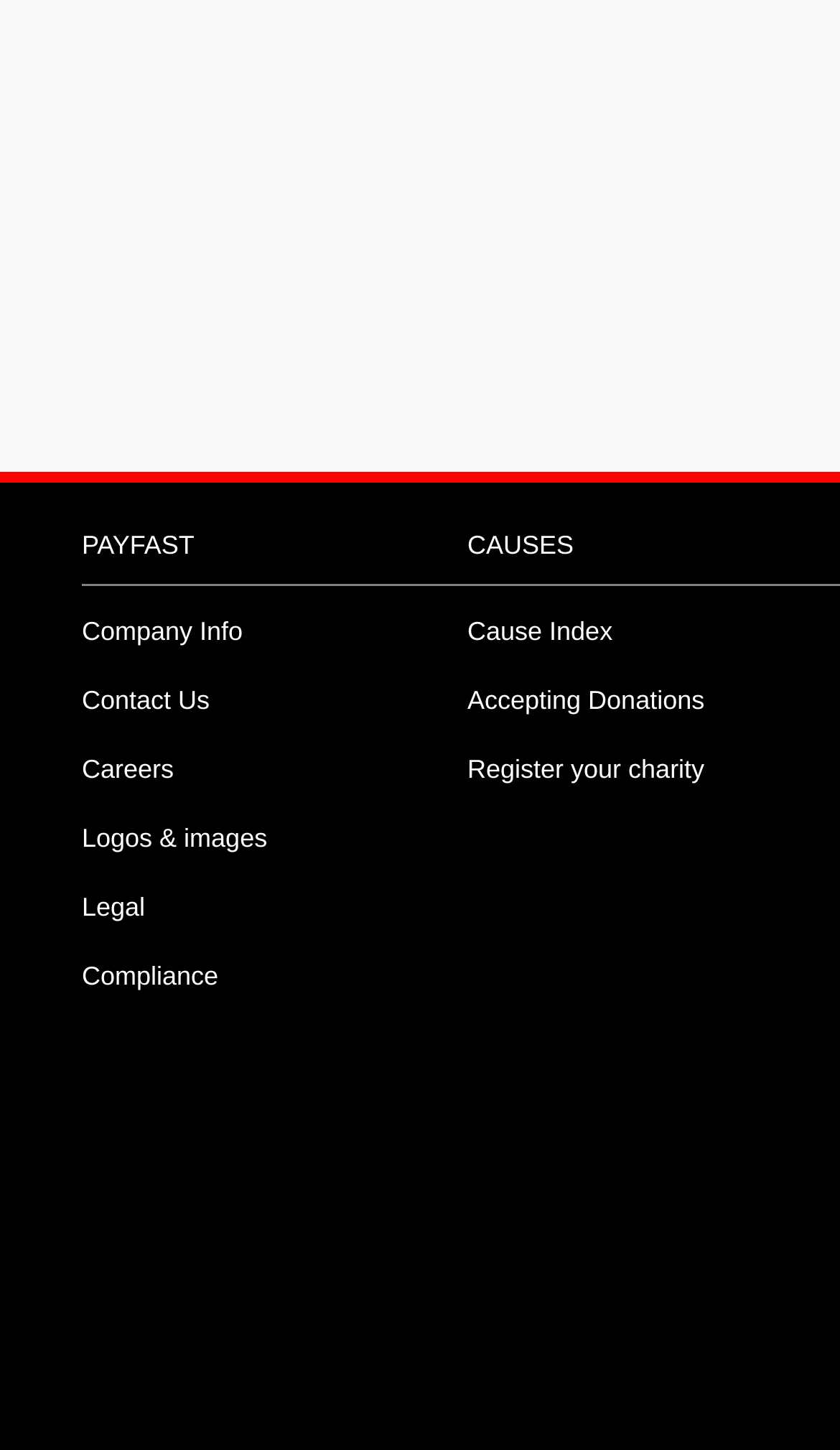Identify the bounding box coordinates of the region I need to click to complete this instruction: "Learn about cause index".

[0.556, 0.425, 0.729, 0.446]